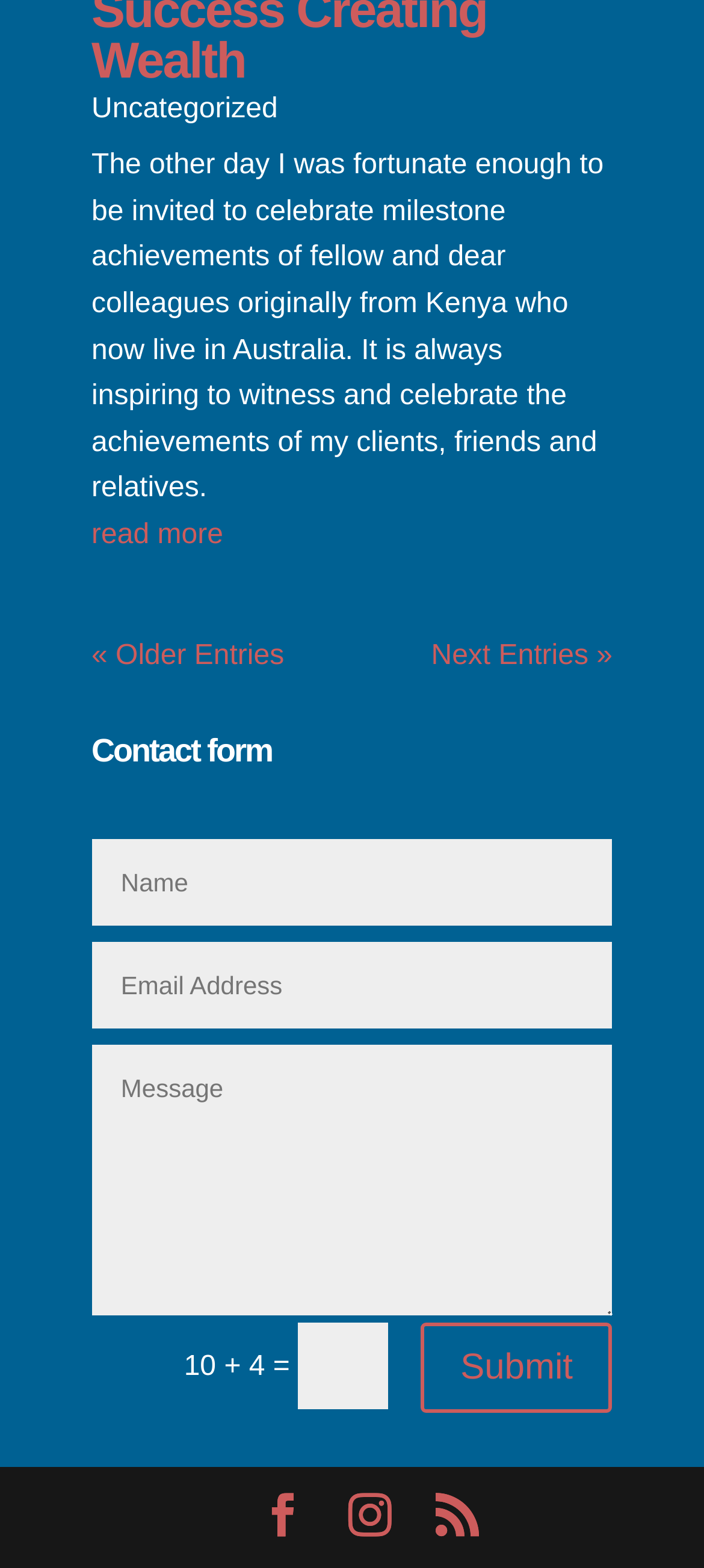Identify the bounding box of the UI element that matches this description: "Facebook".

[0.371, 0.953, 0.432, 0.985]